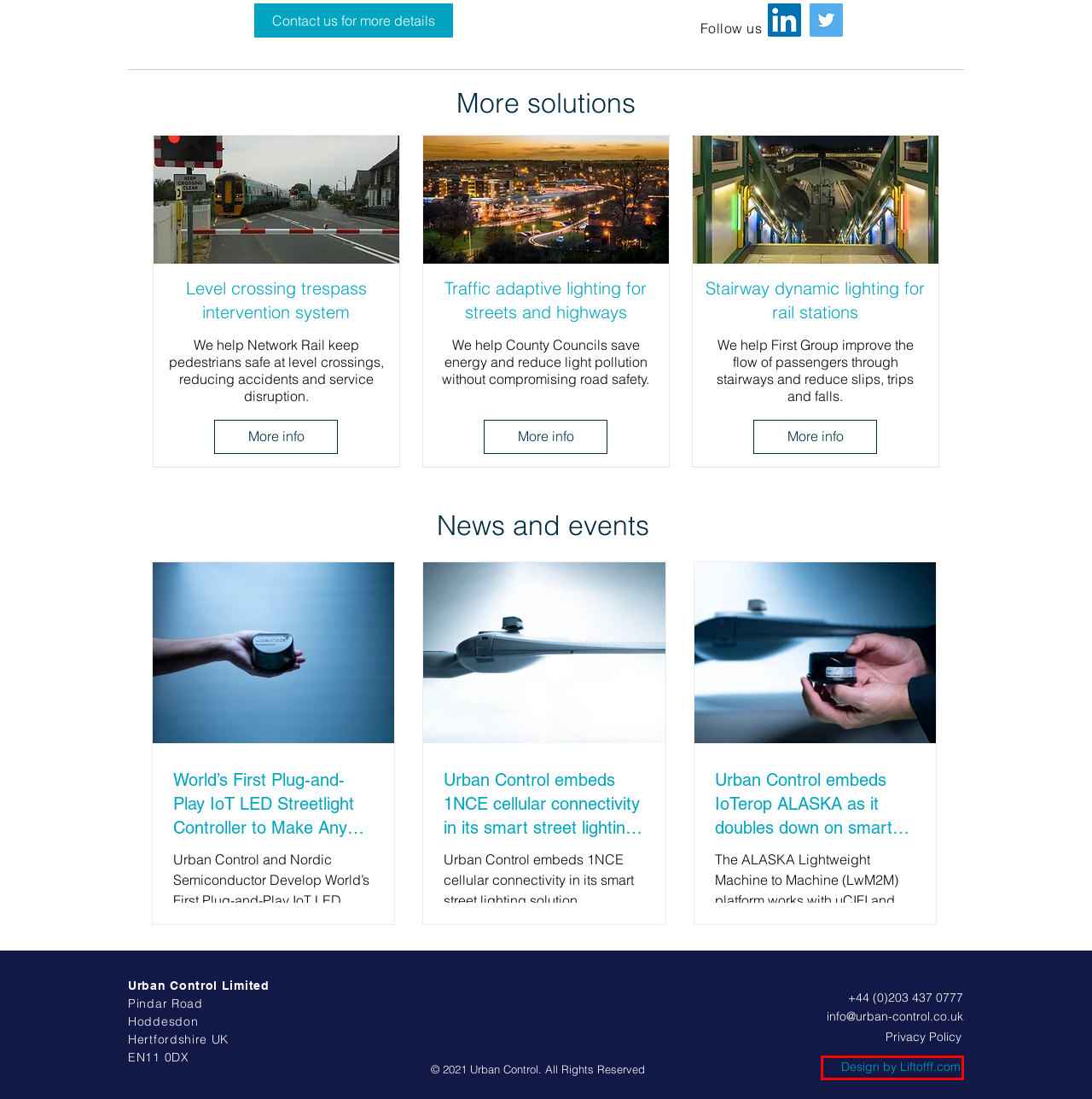You are given a screenshot of a webpage with a red rectangle bounding box around an element. Choose the best webpage description that matches the page after clicking the element in the bounding box. Here are the candidates:
A. Contact us | Urban Control
B. Traffic adaptive lighting for streets and highways
C. Website design and development at its finest | LIFTOFFF
D. Urban Control embeds 1NCE cellular connectivity in its smart street lighting solution
E. Resources | Urban Control UK
F. Urban Control embeds IoTerop ALASKA as it doubles down on smart city interoperability standards
G. Stairway dynamic lighting for rail stations
H. Privacy  Statement | Urban Control UK

C